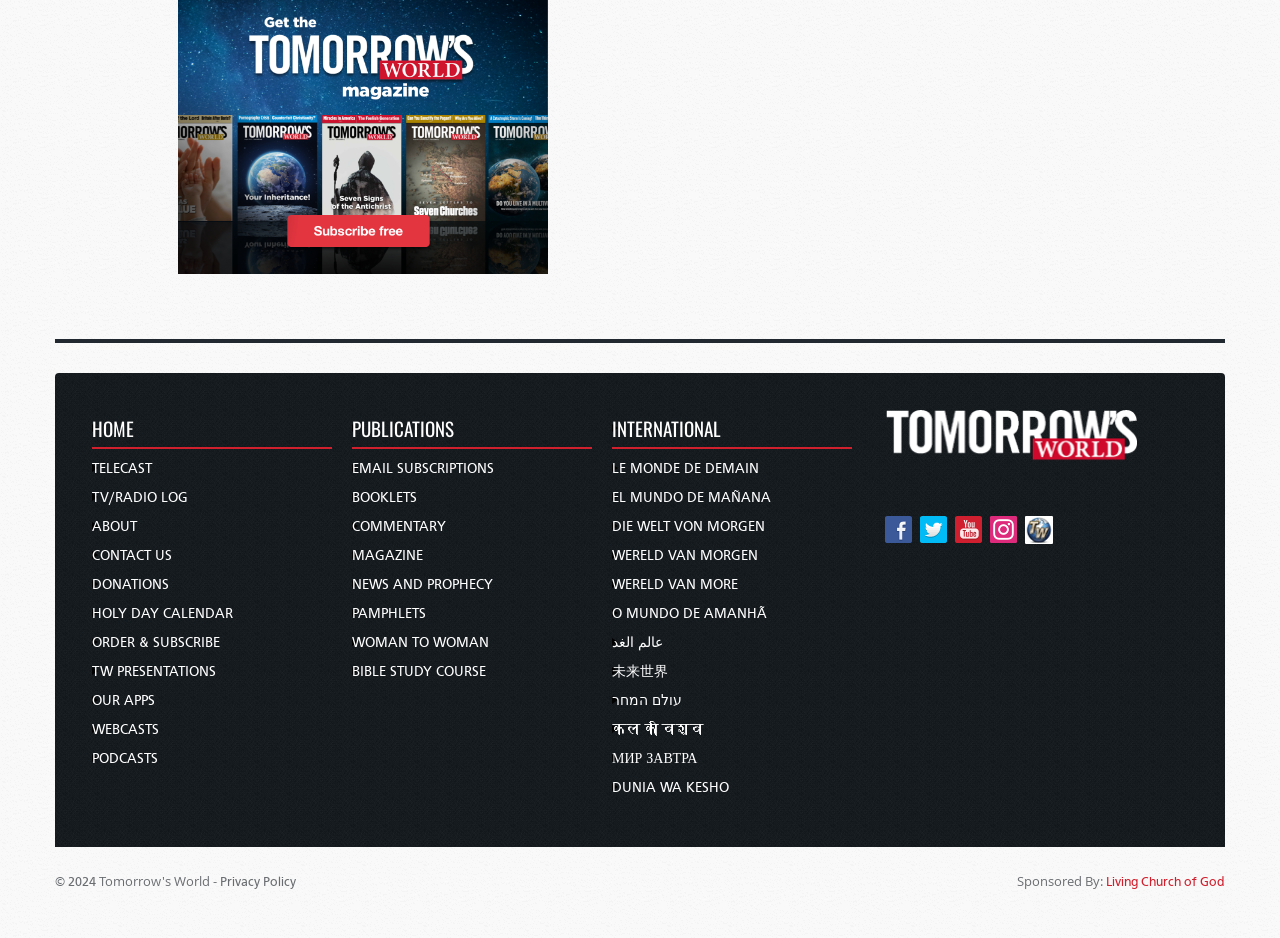Given the description "El Mundo de Mañana", provide the bounding box coordinates of the corresponding UI element.

[0.478, 0.521, 0.602, 0.551]